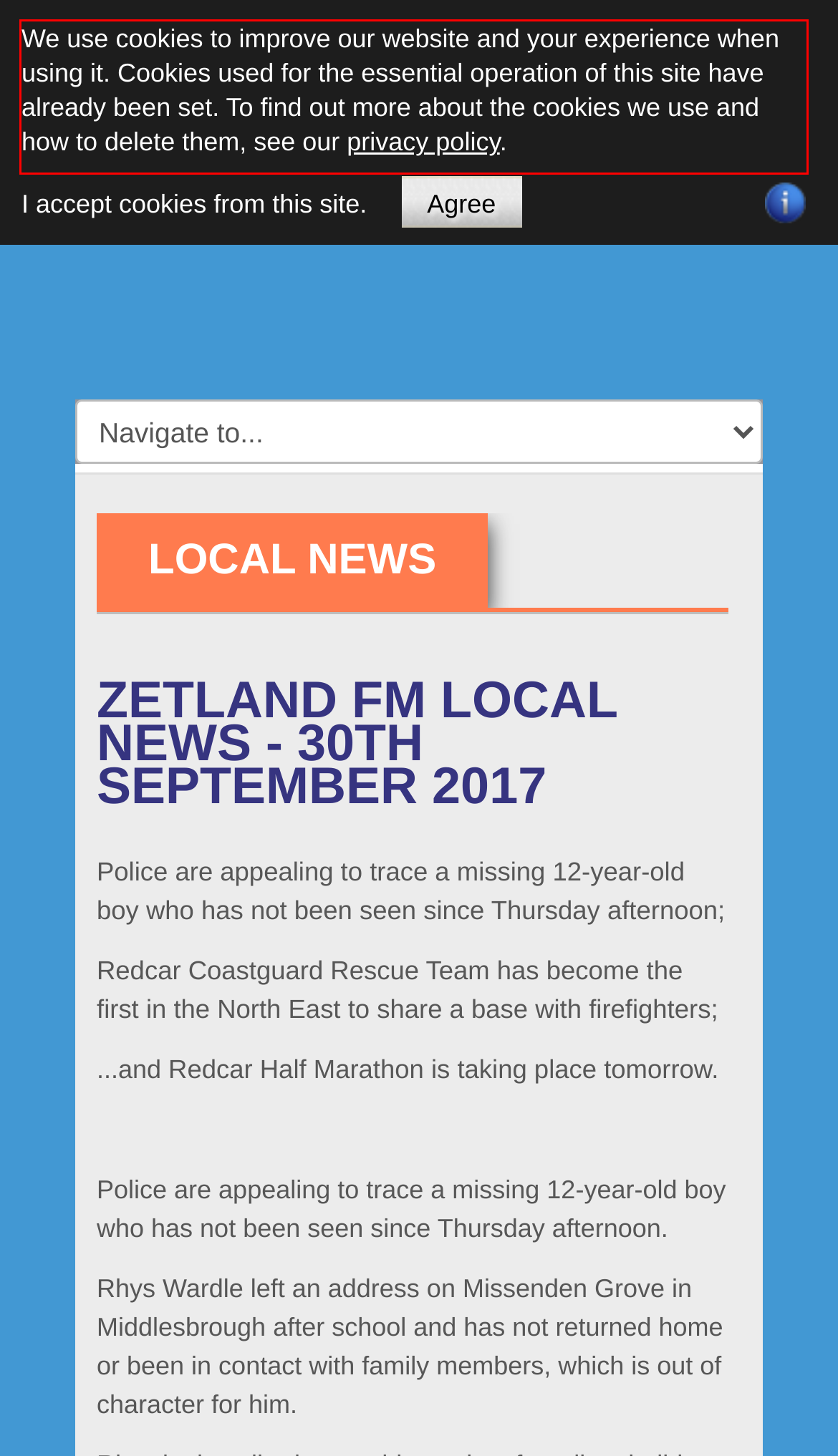Please examine the screenshot of the webpage and read the text present within the red rectangle bounding box.

We use cookies to improve our website and your experience when using it. Cookies used for the essential operation of this site have already been set. To find out more about the cookies we use and how to delete them, see our privacy policy.